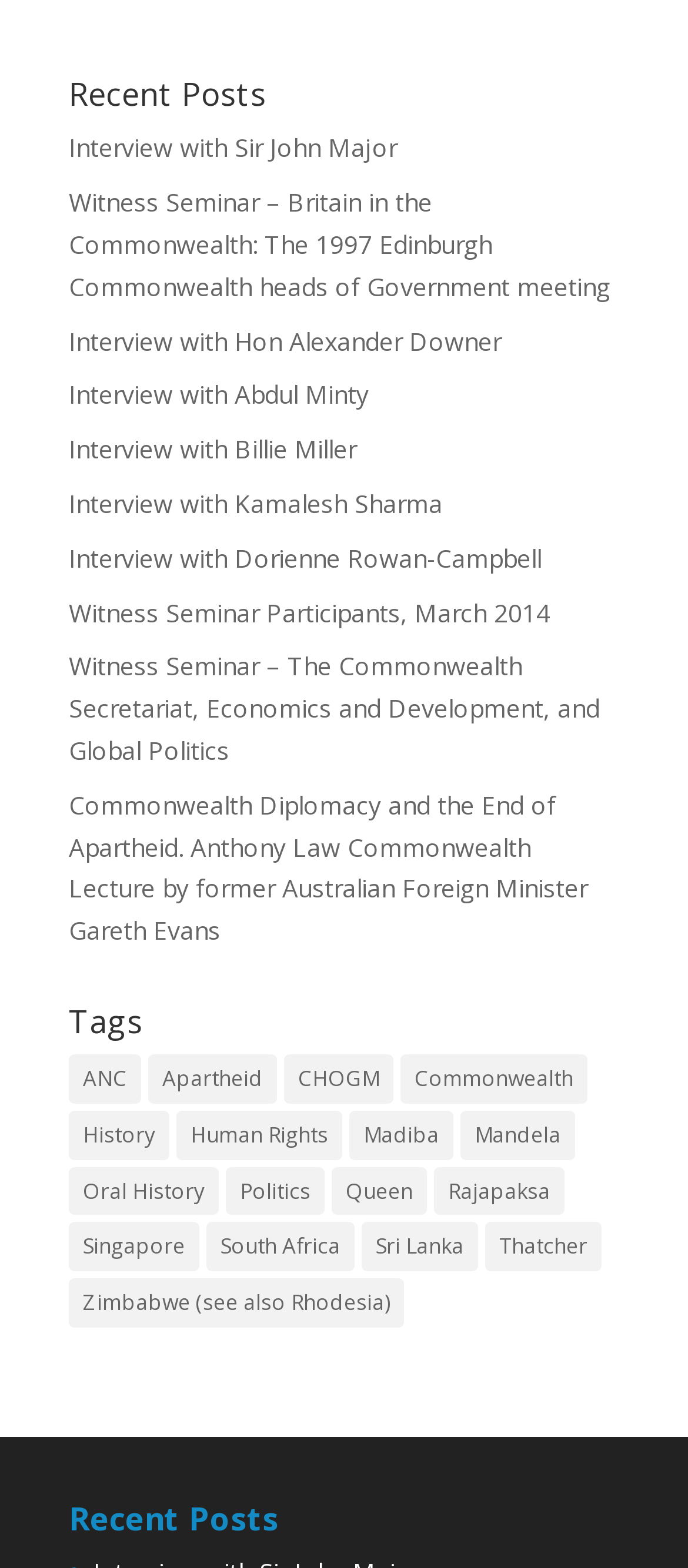Based on what you see in the screenshot, provide a thorough answer to this question: How many tags are listed?

The webpage has a section titled 'Tags' with 19 links listed underneath, each representing a different tag.